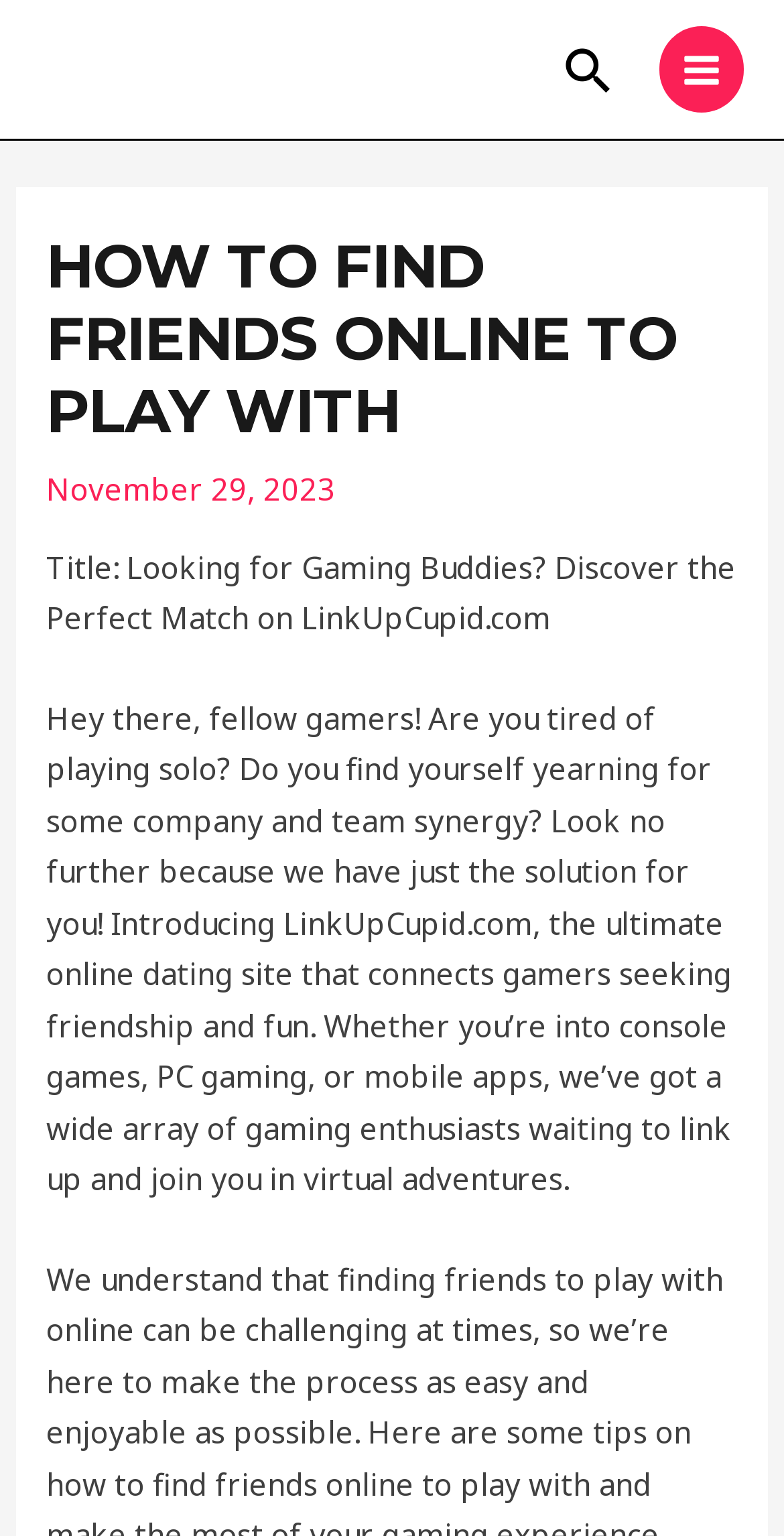What is the color of the image?
Provide a short answer using one word or a brief phrase based on the image.

Unknown